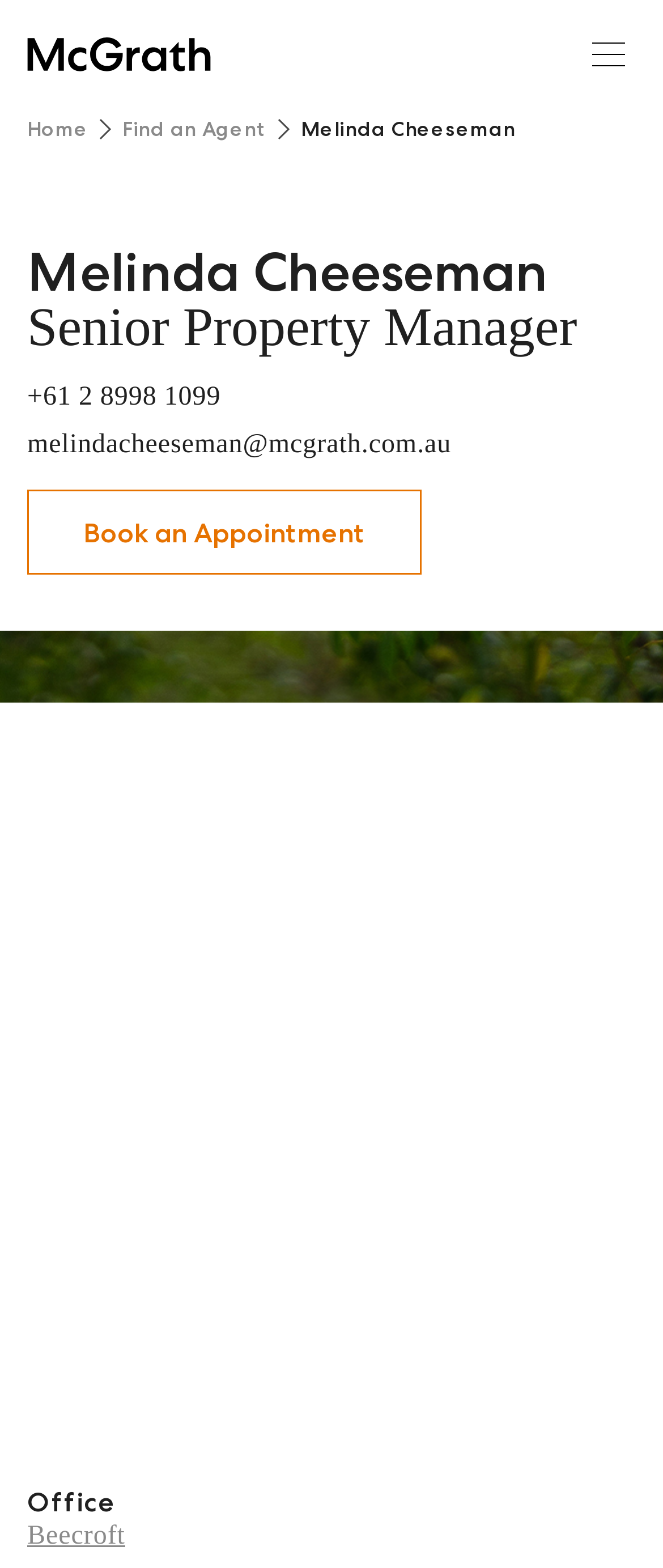Using a single word or phrase, answer the following question: 
What is the office location of the property manager?

Beecroft